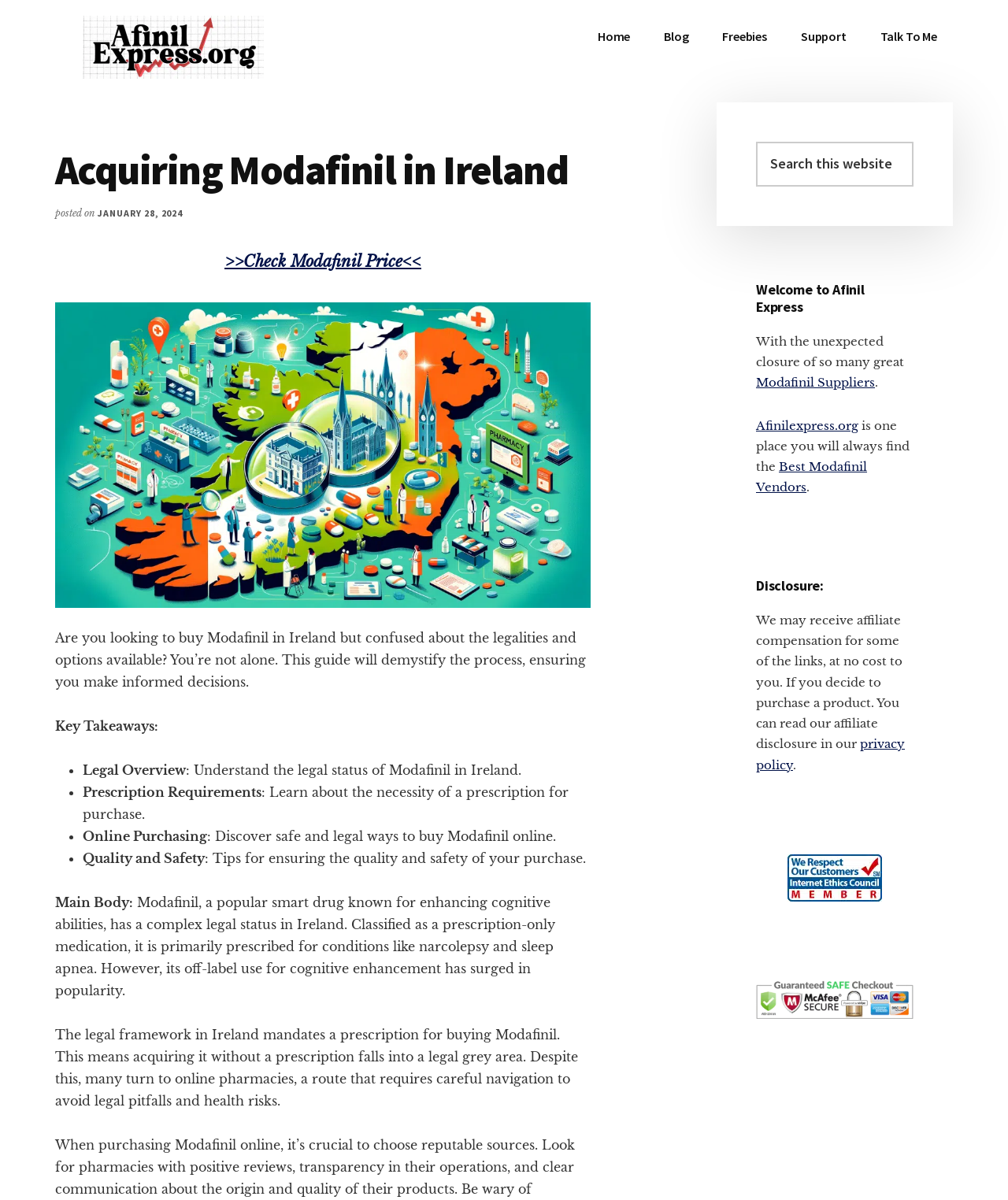Bounding box coordinates are given in the format (top-left x, top-left y, bottom-right x, bottom-right y). All values should be floating point numbers between 0 and 1. Provide the bounding box coordinate for the UI element described as: Home

[0.577, 0.013, 0.641, 0.047]